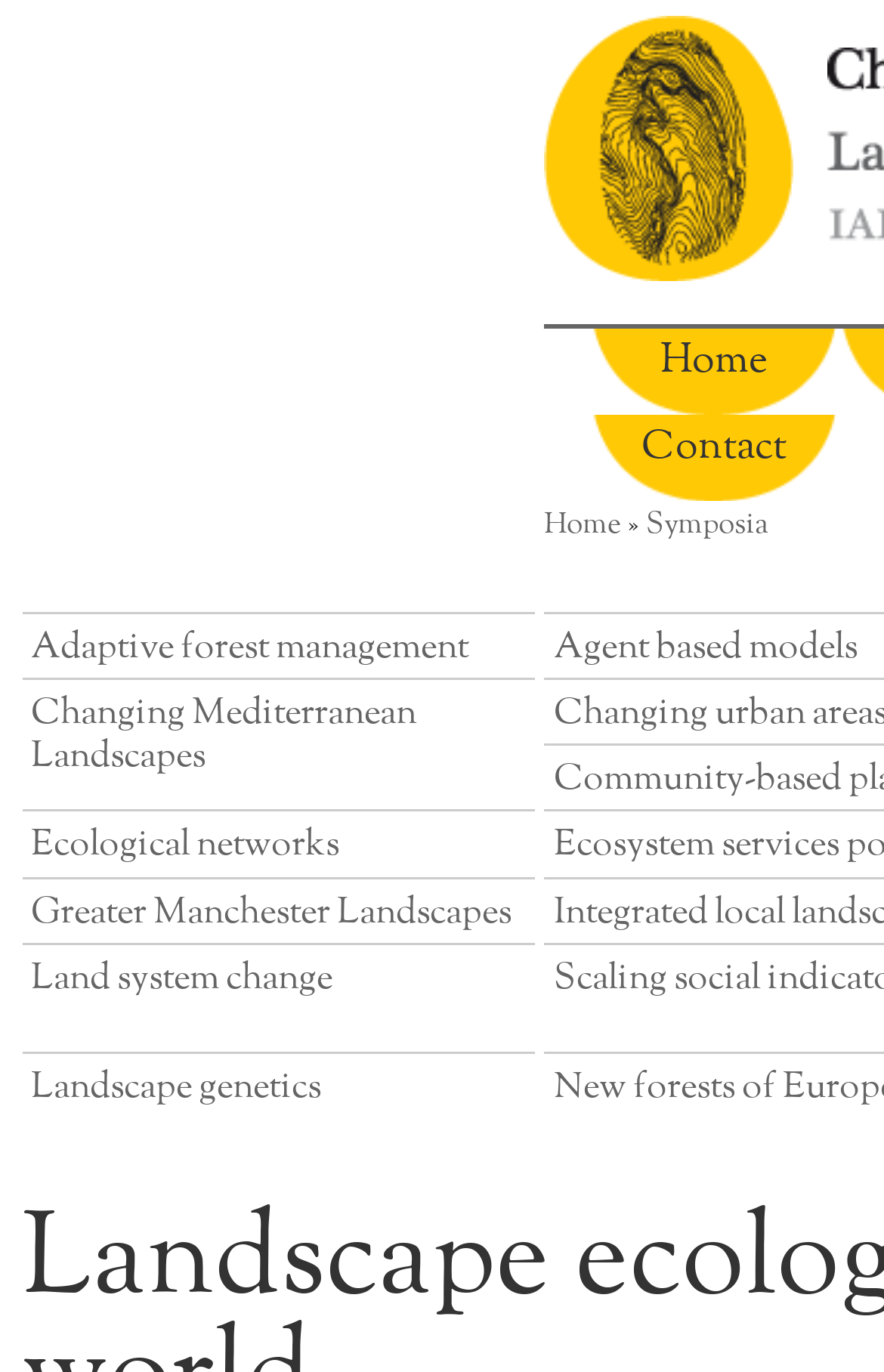How many images are there on the page?
Provide a detailed and well-explained answer to the question.

I searched for images on the page and found only one, which is the 'IALE 2013 European Congress' logo.